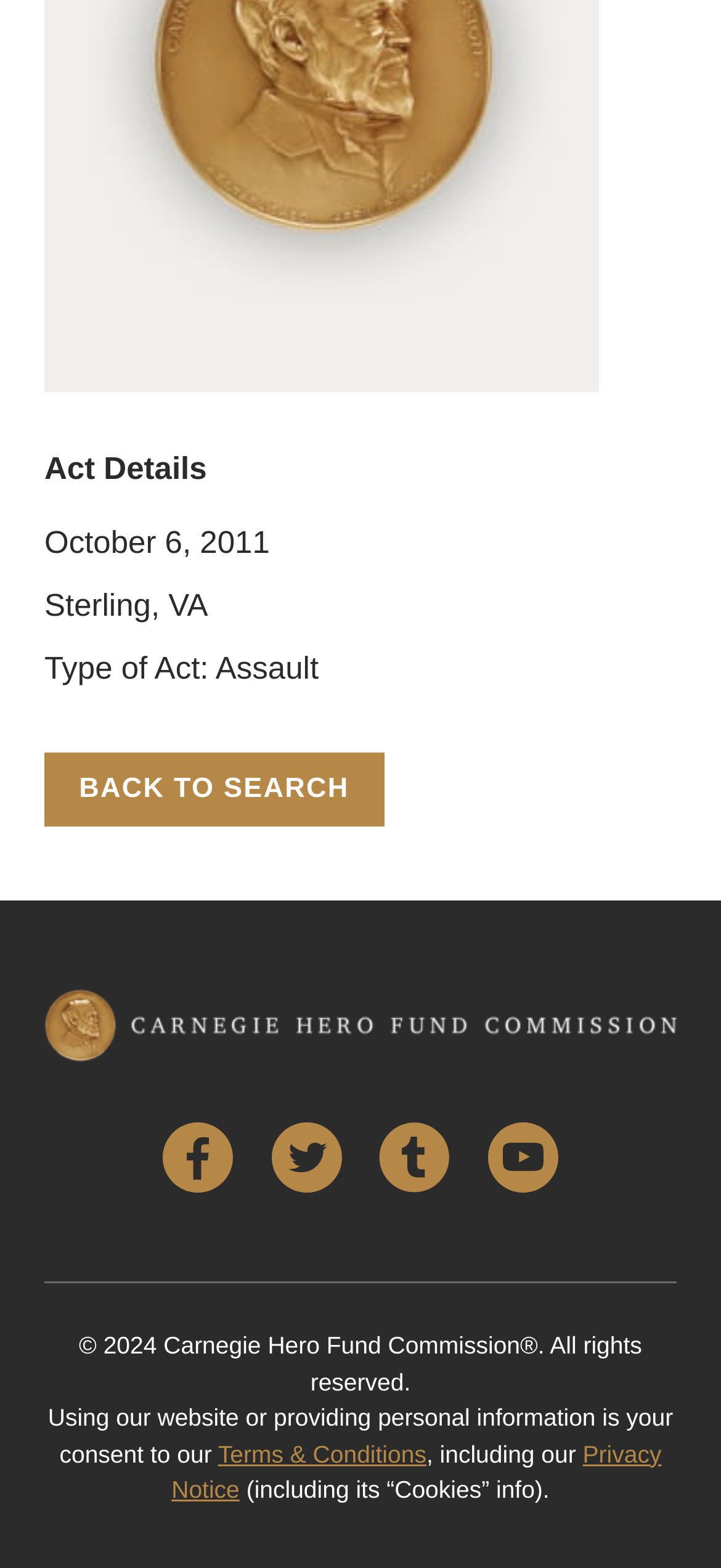What is the link to the Terms & Conditions?
Based on the content of the image, thoroughly explain and answer the question.

The link to the Terms & Conditions is located at the bottom of the webpage, in the text 'Using our website or providing personal information is your consent to our Terms & Conditions...'.